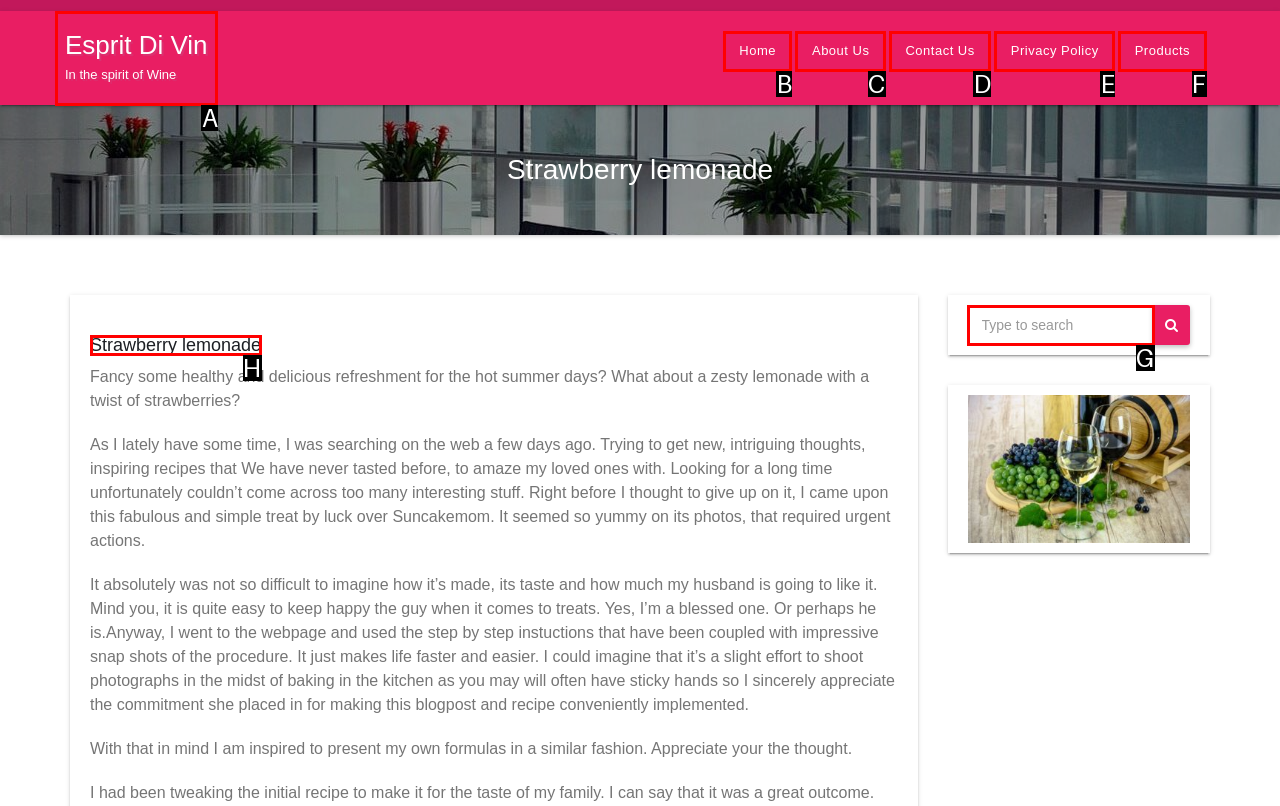Determine which option matches the element description: claimed the opposite
Answer using the letter of the correct option.

None